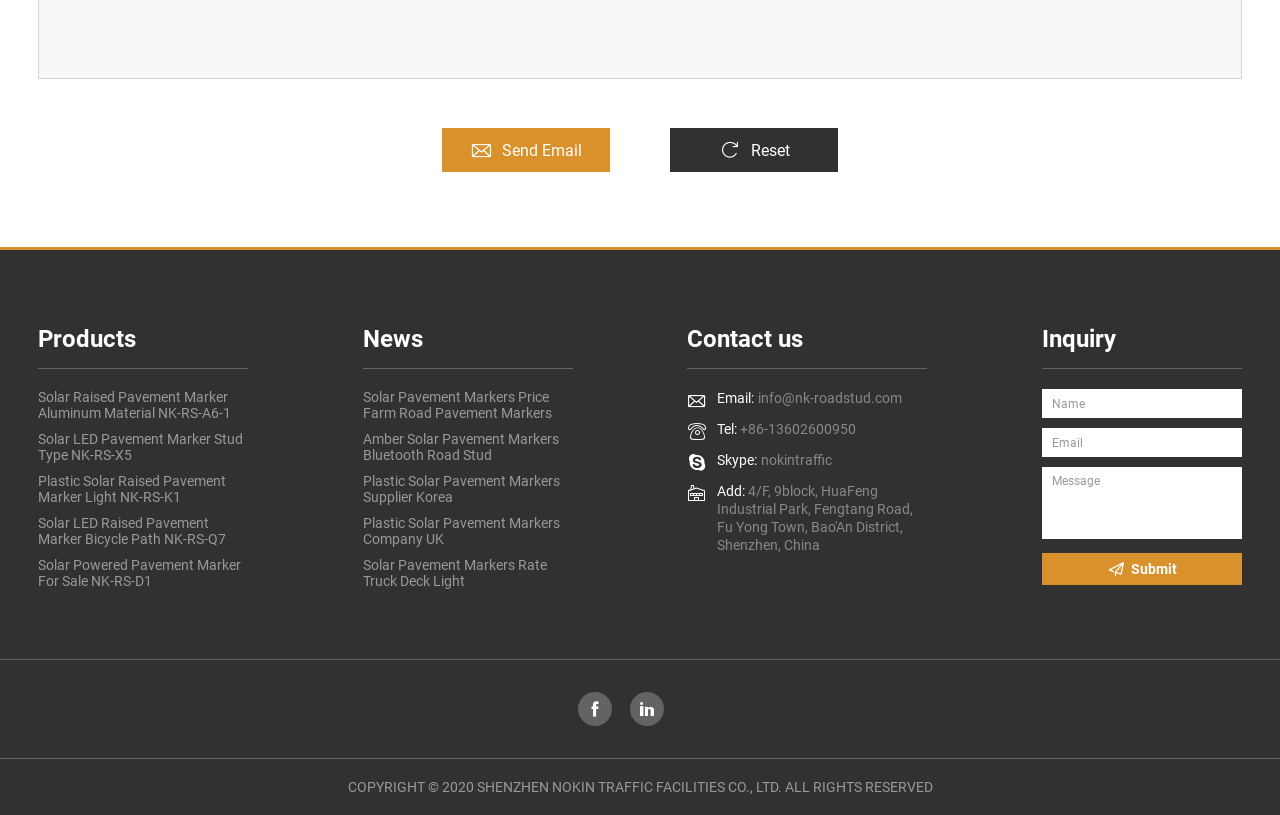Find the bounding box coordinates of the element's region that should be clicked in order to follow the given instruction: "Add product to wishlist". The coordinates should consist of four float numbers between 0 and 1, i.e., [left, top, right, bottom].

None